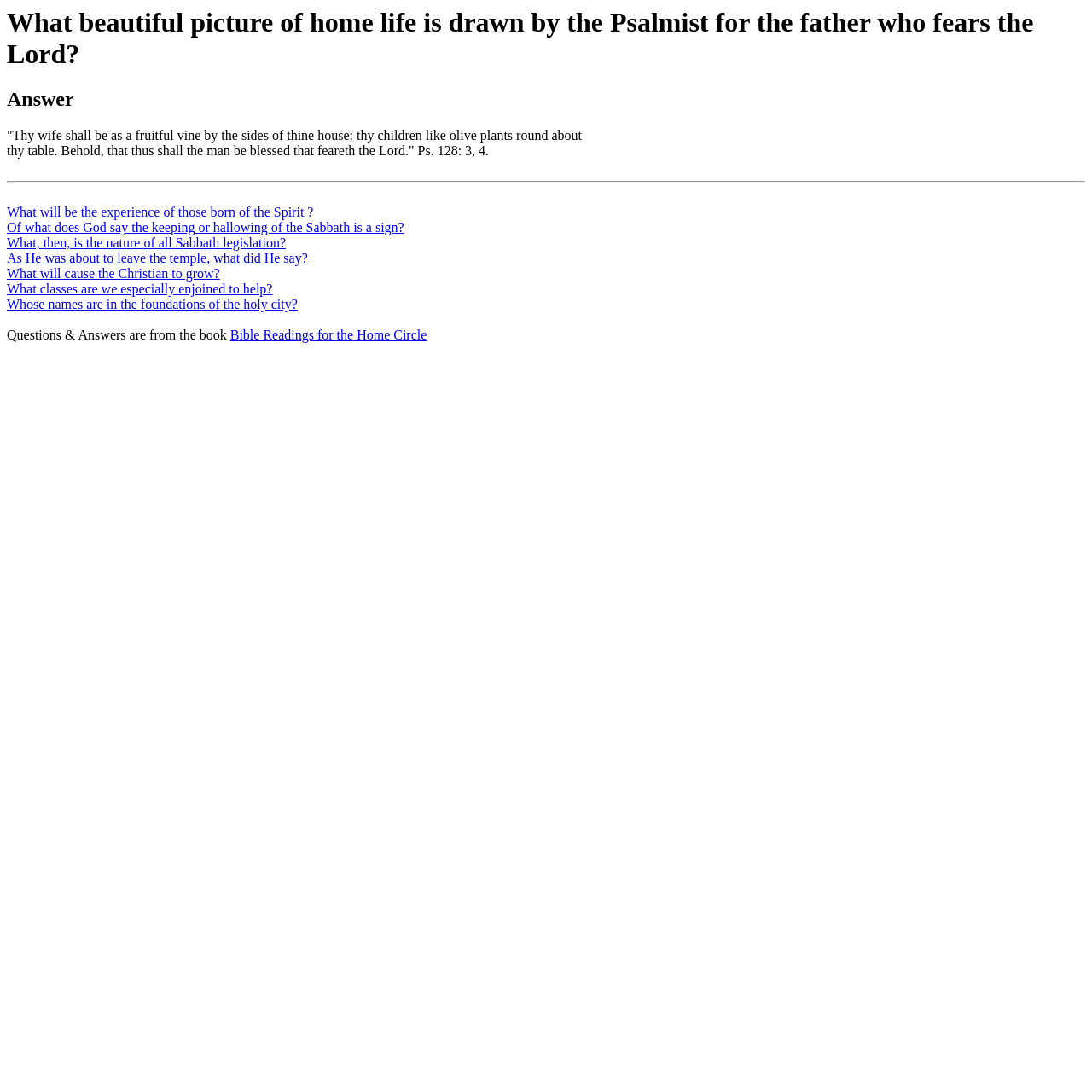What is the orientation of the separator element?
Please give a detailed answer to the question using the information shown in the image.

The webpage contains a separator element, which has an orientation of 'horizontal' as indicated by its bounding box coordinates.